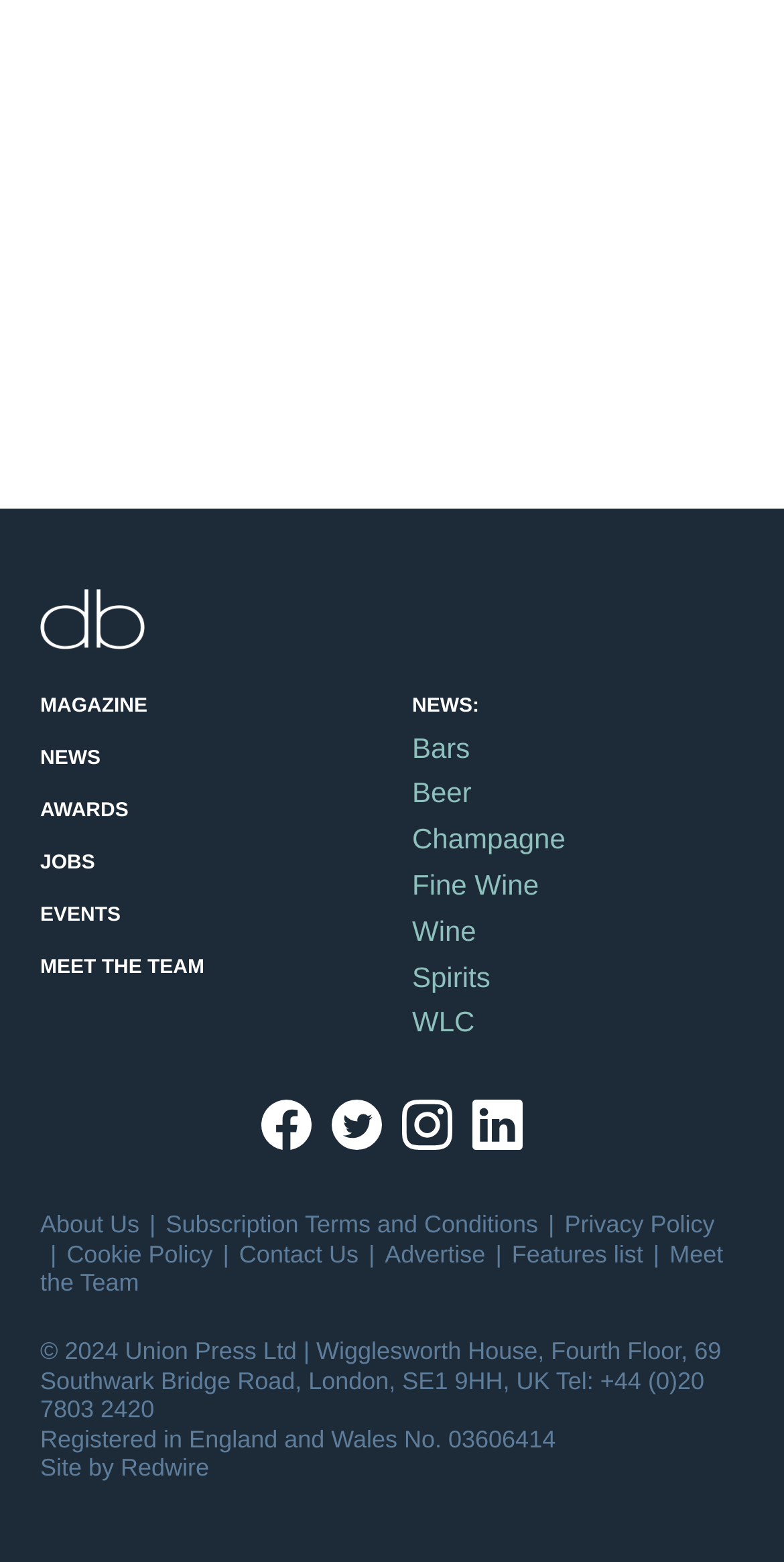How many main categories are there?
Using the visual information from the image, give a one-word or short-phrase answer.

6